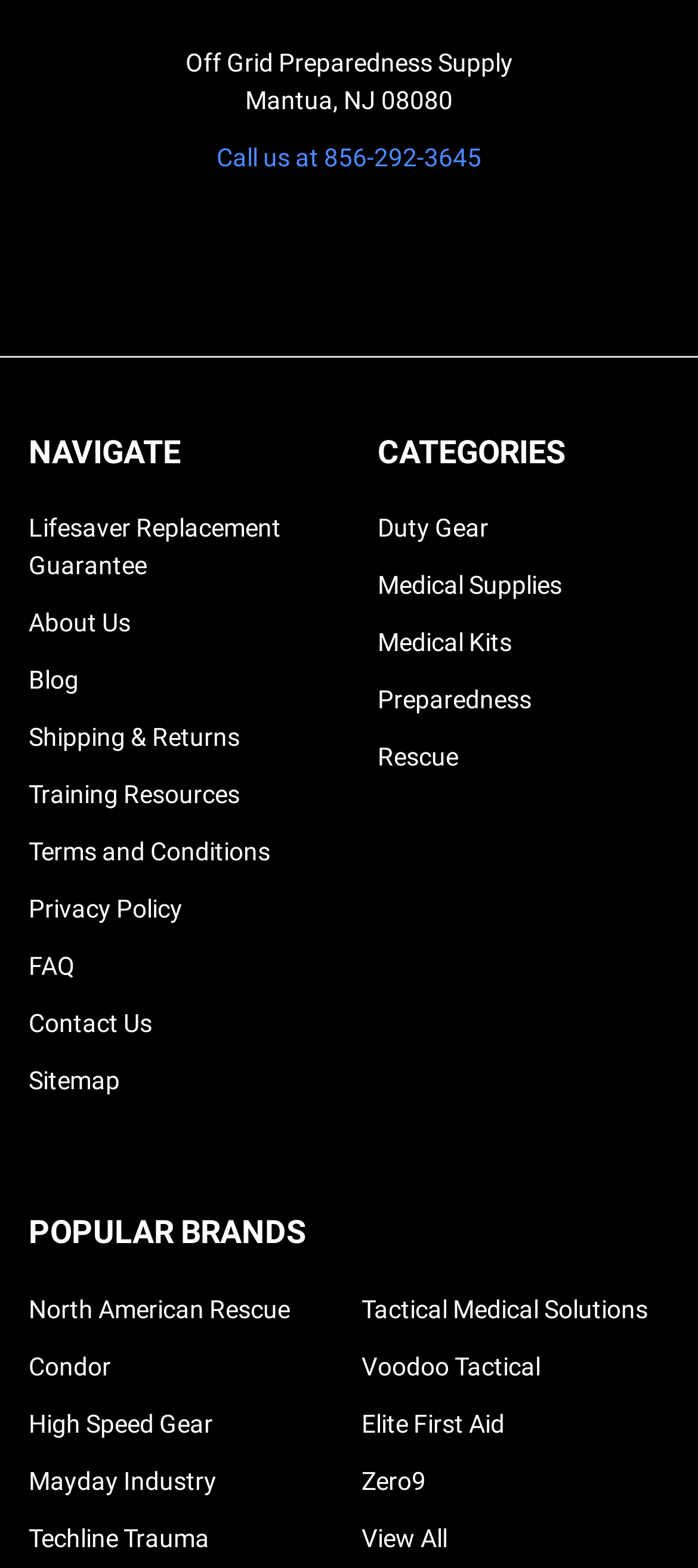Please identify the bounding box coordinates of the clickable region that I should interact with to perform the following instruction: "Explore Duty Gear". The coordinates should be expressed as four float numbers between 0 and 1, i.e., [left, top, right, bottom].

[0.541, 0.328, 0.7, 0.346]